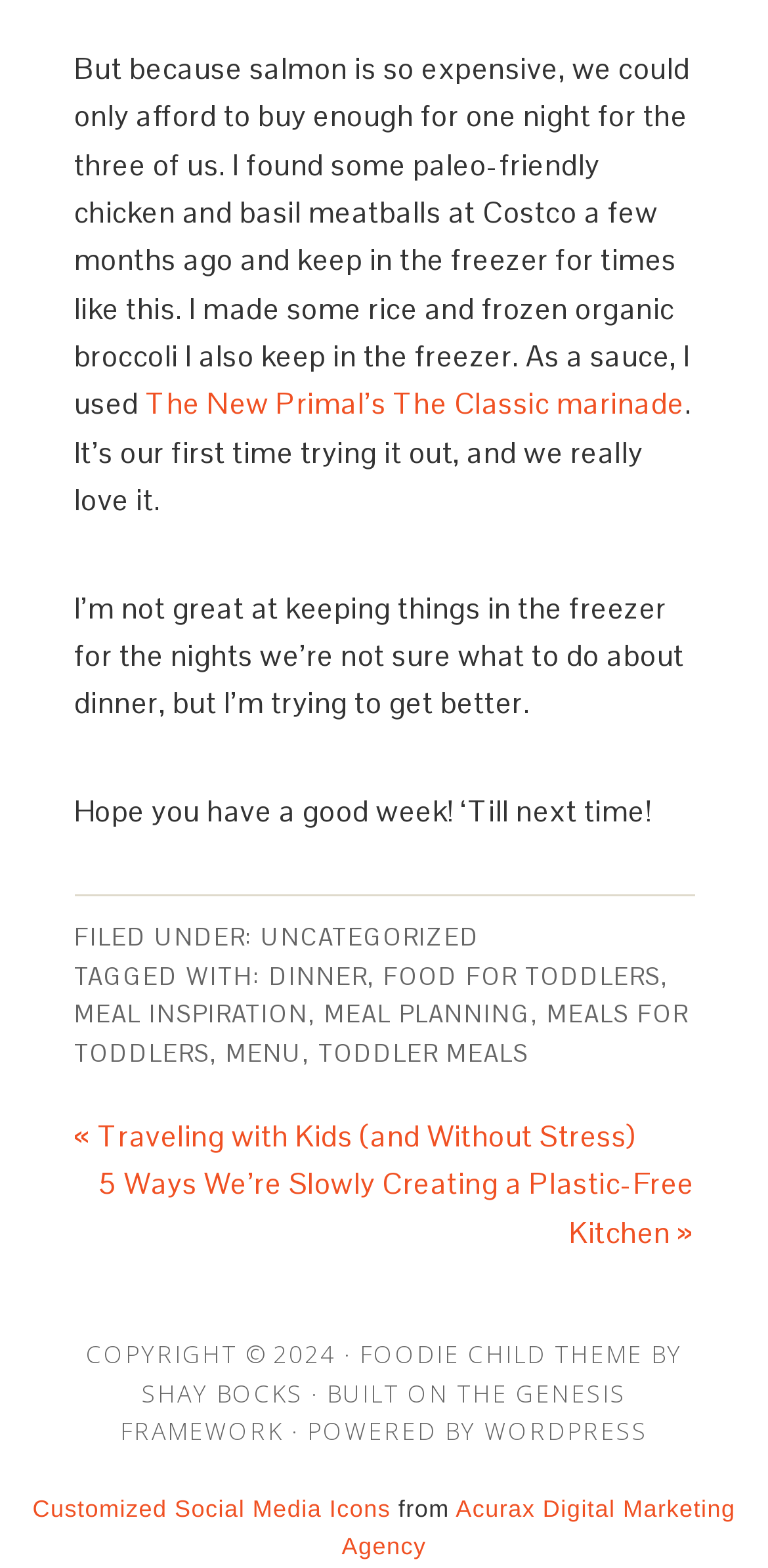Answer the question using only one word or a concise phrase: What type of meatballs did the author use for dinner?

Paleo-friendly chicken and basil